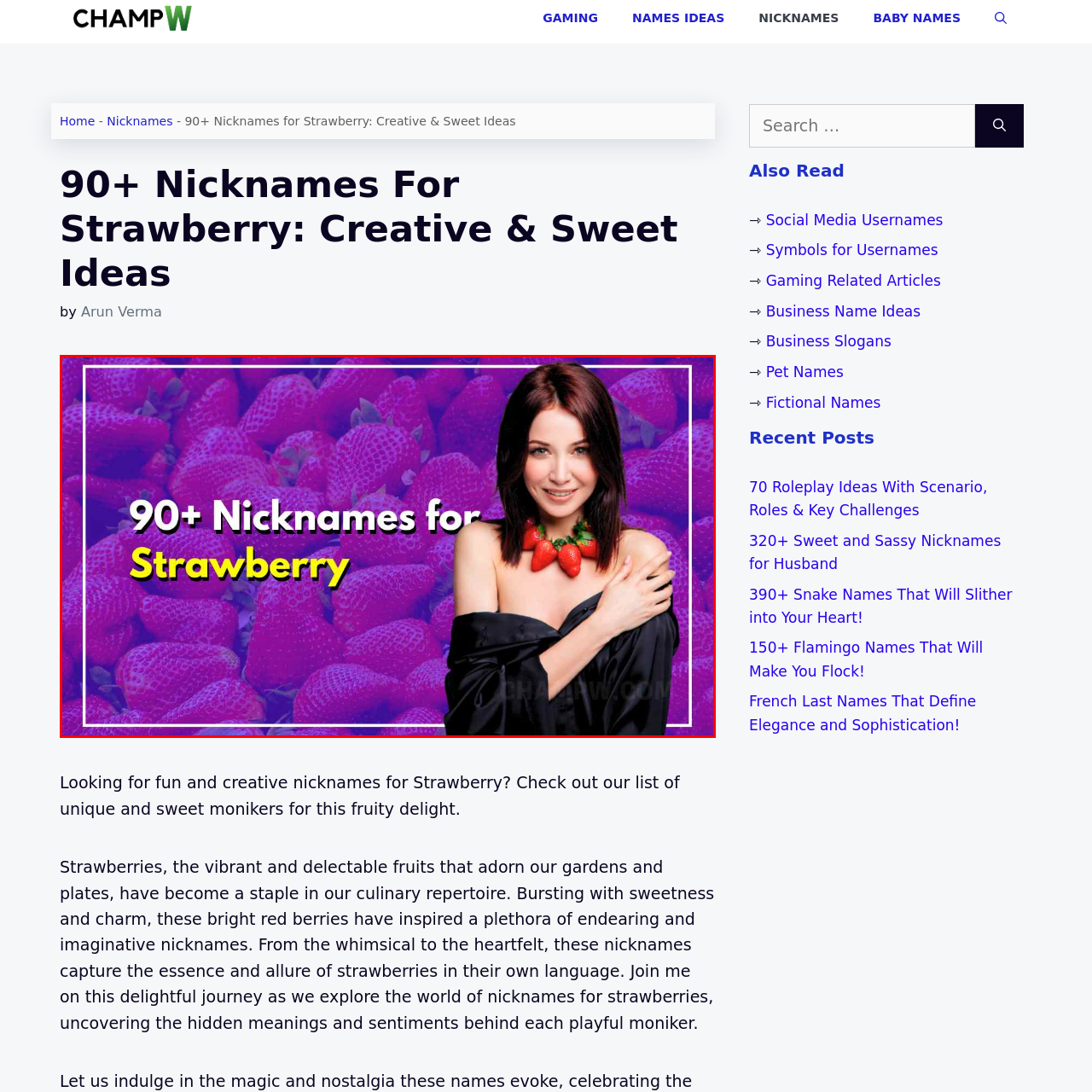Generate a detailed description of the image highlighted within the red border.

The image features a vibrant design showcasing the title "90+ Nicknames for Strawberry," prominently displayed in bold, playful typography. The background is filled with a feast of striking strawberries, emphasizing the fruity theme. In the foreground, a woman with a joyful expression is adorned with a creative necklace made from miniature red strawberries, adding an element of whimsy and charm. She is wearing an off-the-shoulder top, contributing to a warm and inviting aesthetic. This visually engaging composition captures the essence of the article, inviting readers to explore a delightful collection of unique and sweet nicknames inspired by the beloved fruit.